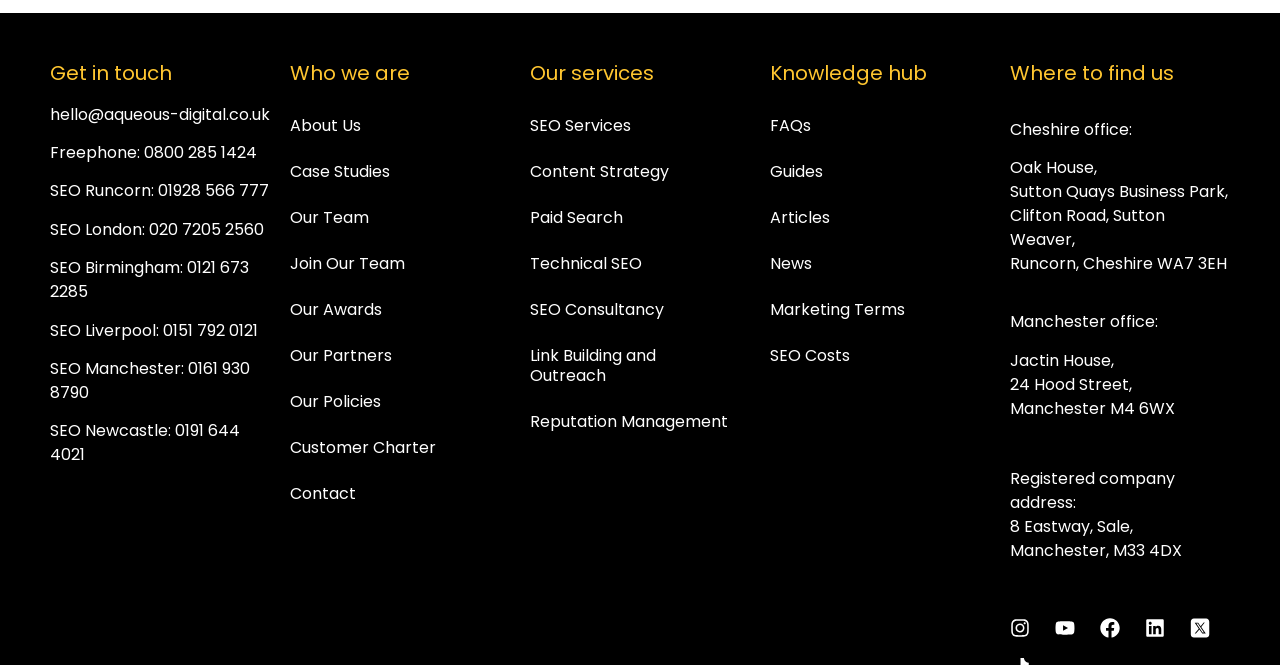Locate the bounding box coordinates of the clickable area needed to fulfill the instruction: "Learn more about our team".

[0.227, 0.293, 0.398, 0.362]